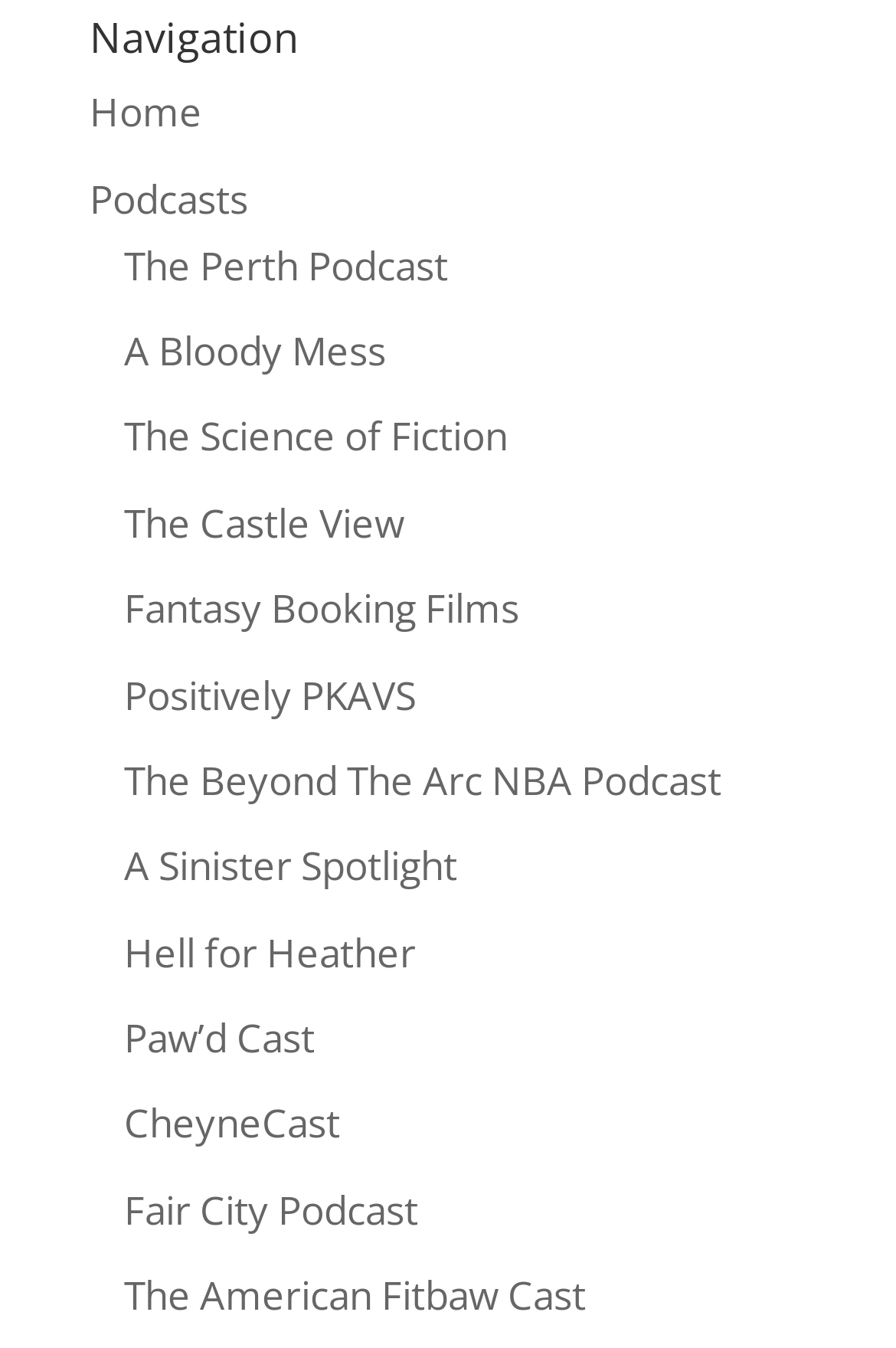What is the first podcast link?
Using the visual information, respond with a single word or phrase.

The Perth Podcast